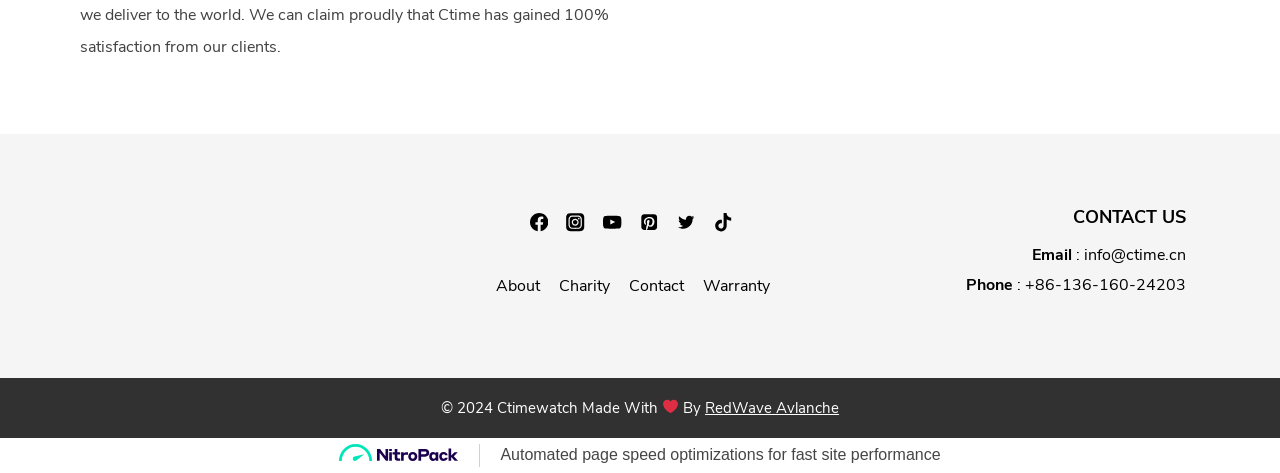Please specify the bounding box coordinates for the clickable region that will help you carry out the instruction: "visit home page".

None